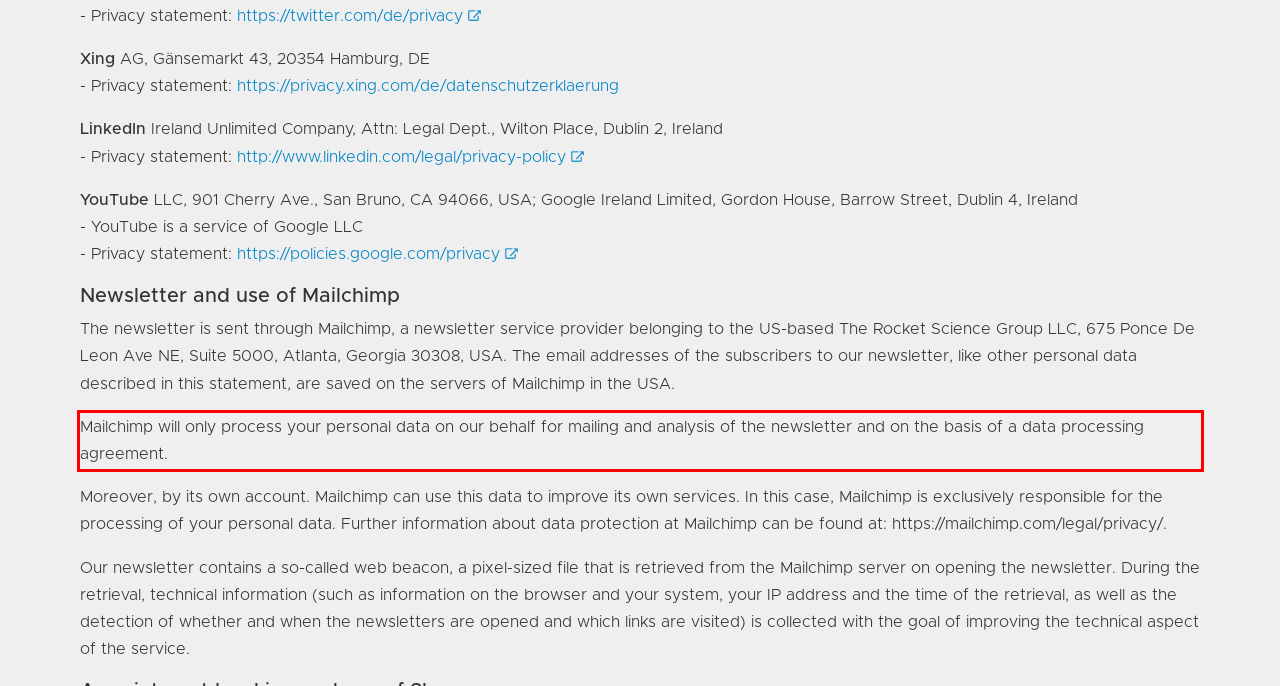In the screenshot of the webpage, find the red bounding box and perform OCR to obtain the text content restricted within this red bounding box.

Mailchimp will only process your personal data on our behalf for mailing and analysis of the newsletter and on the basis of a data processing agreement.